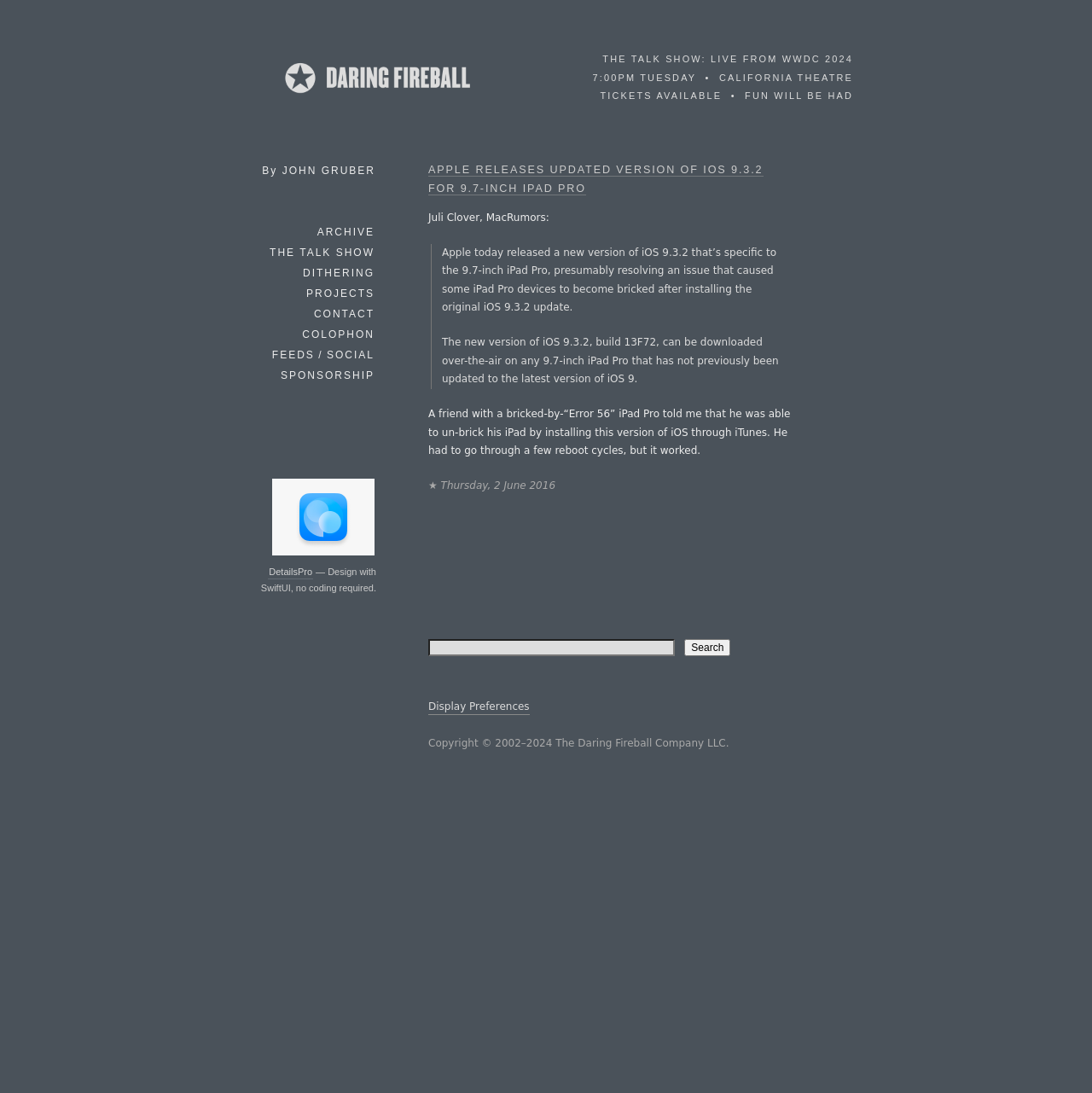What is the name of the company that owns the copyright of this website?
Answer the question using a single word or phrase, according to the image.

The Daring Fireball Company LLC